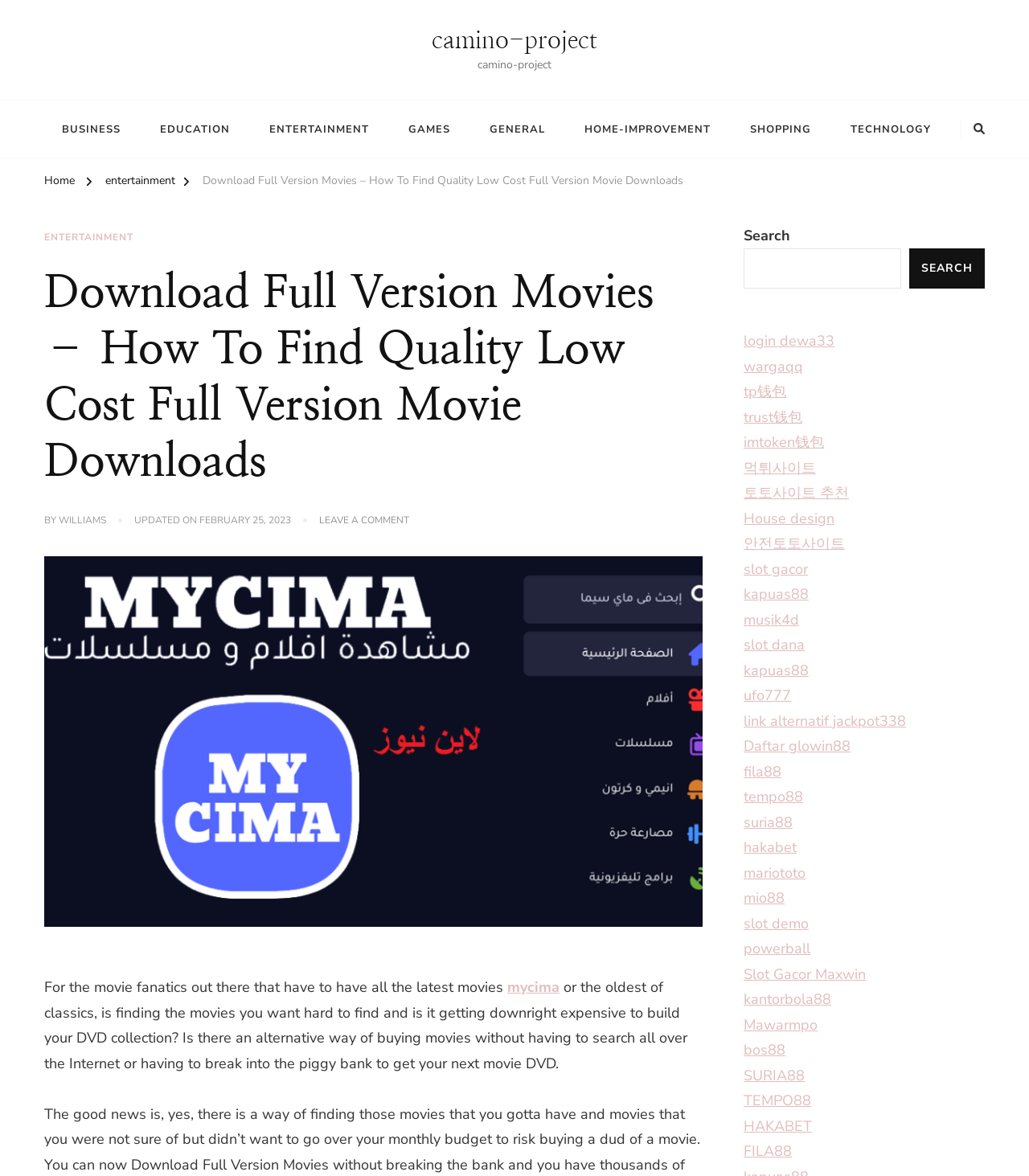What is the name of the author of this article?
Based on the screenshot, answer the question with a single word or phrase.

WILLIAMS